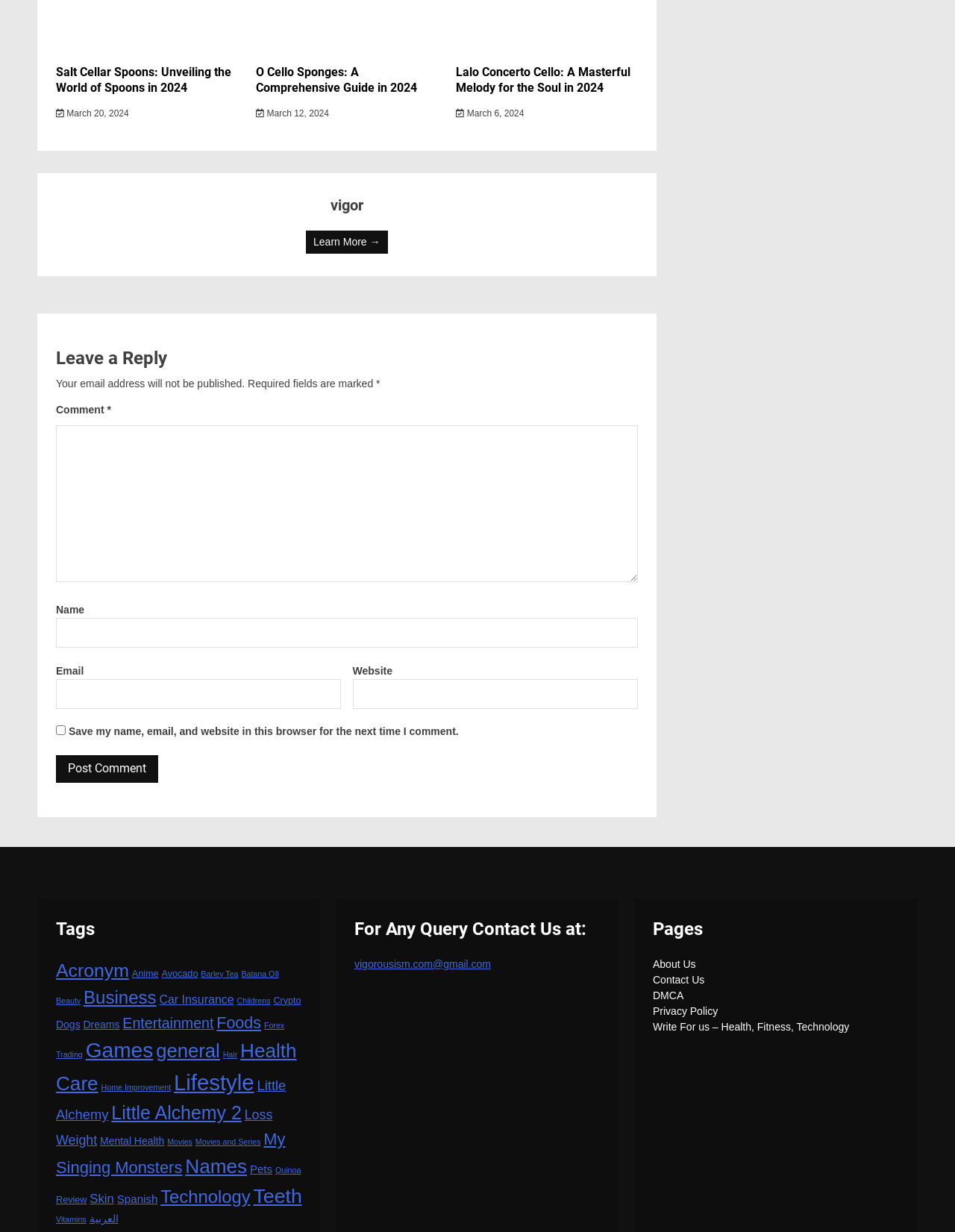Using the details from the image, please elaborate on the following question: How many items are there under the 'Games' tag?

I found the link 'Games (75 items)' under the 'Tags' heading, which indicates that there are 75 items under the 'Games' tag.